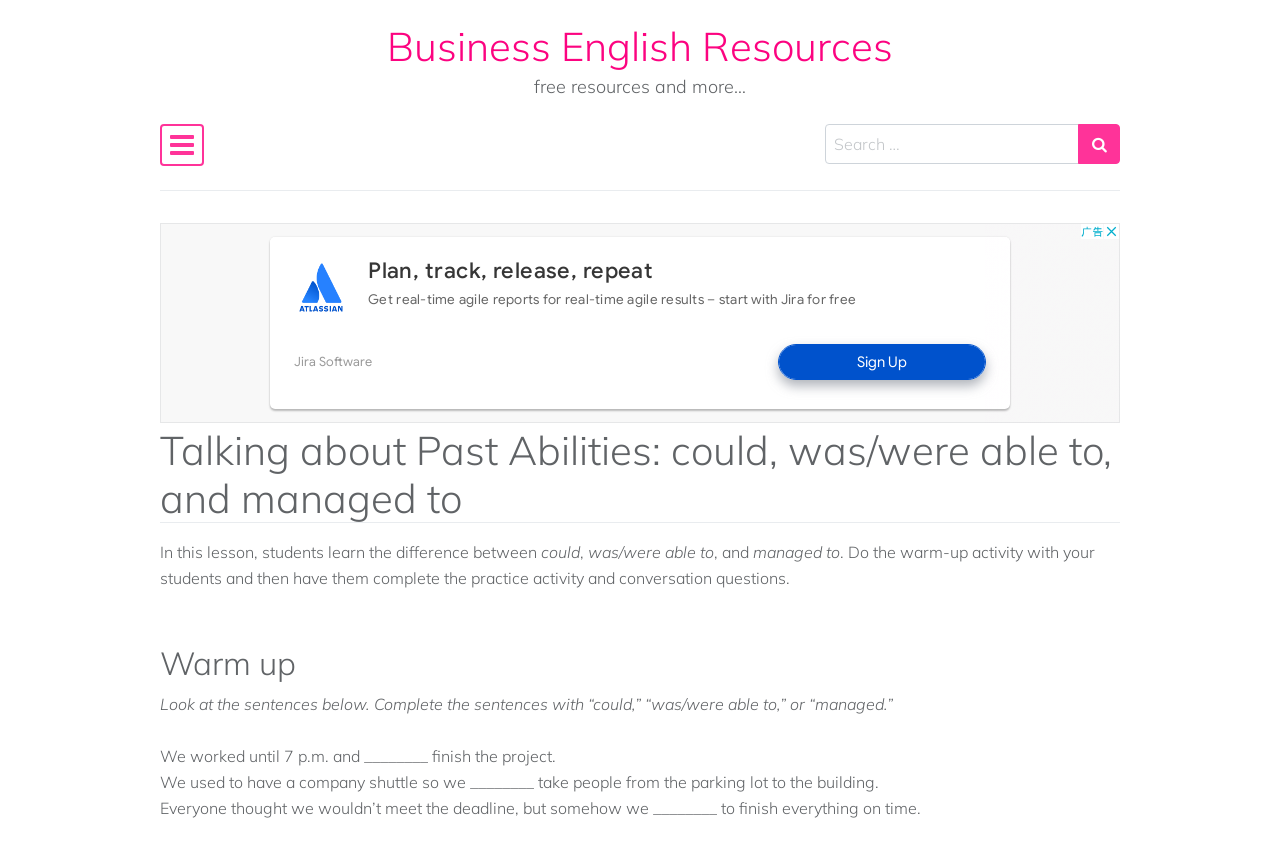Write an extensive caption that covers every aspect of the webpage.

This webpage is about a business English lesson focused on the difference between "could", "was/were able to", and "managed to". At the top left, there is a link to "Skip to content" and a link to "Business English Resources" on the top center. Below these links, there is a static text "free resources and more…" on the top right.

The main navigation menu is located on the top right, with a toggle button to expand or collapse it. Within the navigation menu, there is a search bar with a search input field and a search submit button.

Below the navigation menu, there is an advertisement iframe taking up a significant portion of the page. Above the advertisement, there is a header section with a heading that displays the title of the lesson, "Talking about Past Abilities: could, was/were able to, and managed to".

The main content of the lesson starts below the header section. There is a brief introduction to the lesson, followed by a warm-up activity section with a heading "Warm up". The warm-up activity consists of three sentences that students need to complete with "could", "was/were able to", or "managed". The sentences are: "We worked until 7 p.m. and ________ finish the project.", "We used to have a company shuttle so we ________ take people from the parking lot to the building.", and "Everyone thought we wouldn’t meet the deadline, but somehow we ________ to finish everything on time."